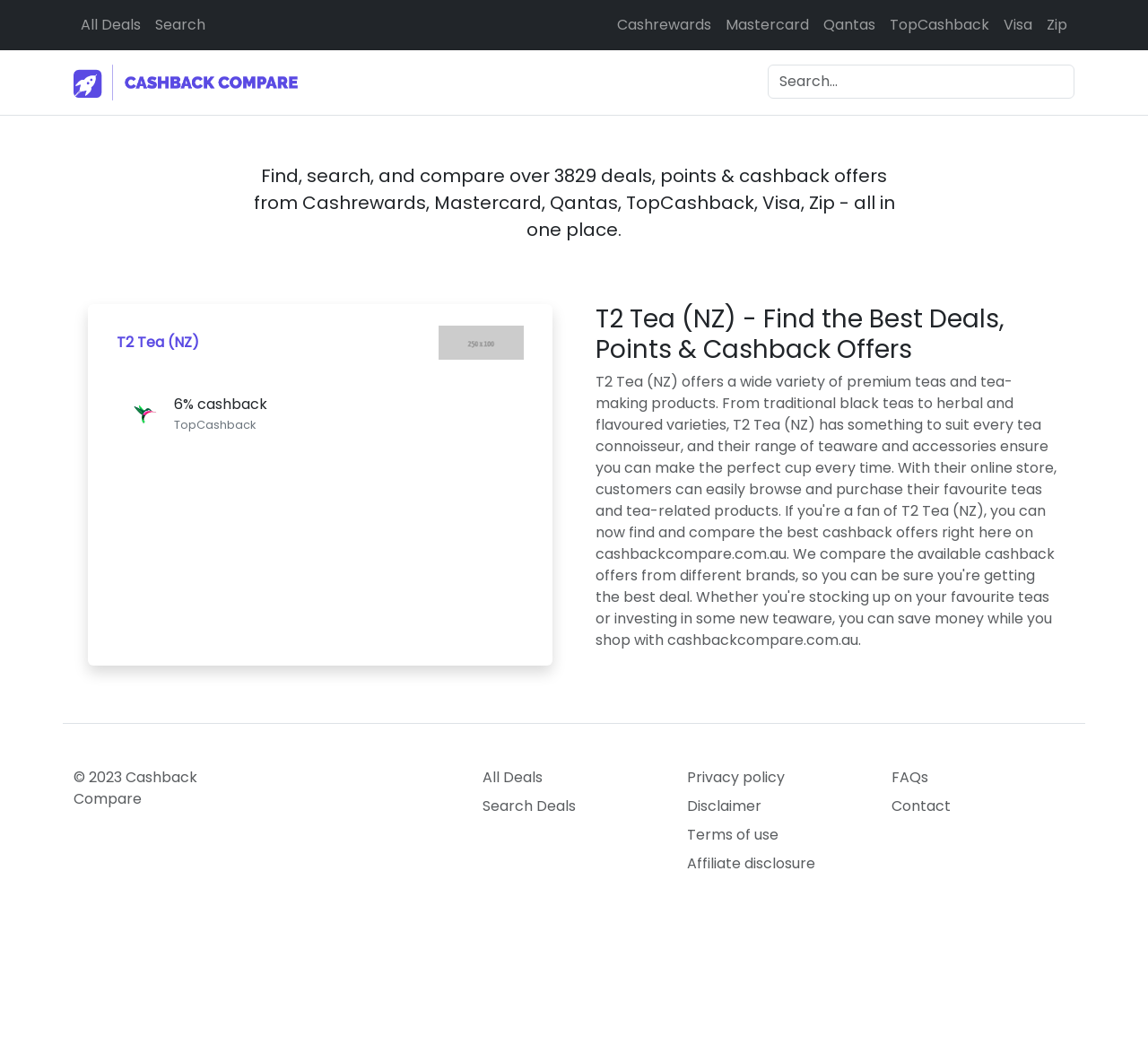How many deals are available to compare?
Analyze the screenshot and provide a detailed answer to the question.

The webpage has a static text that says 'Find, search, and compare over 3829 deals, points & cashback offers from...'. This suggests that there are 3829 deals available to compare.